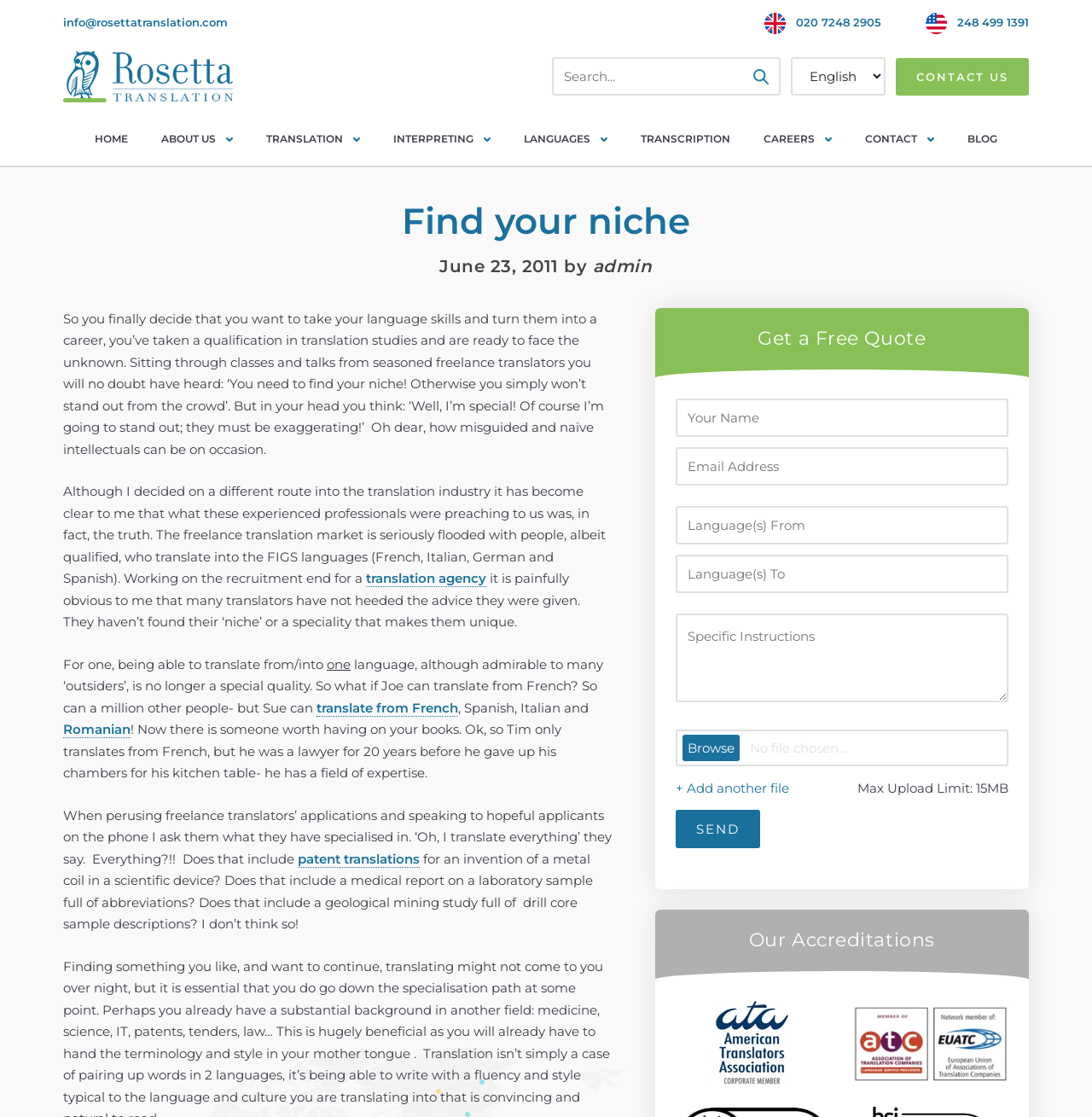Extract the main title from the webpage and generate its text.

Find your niche